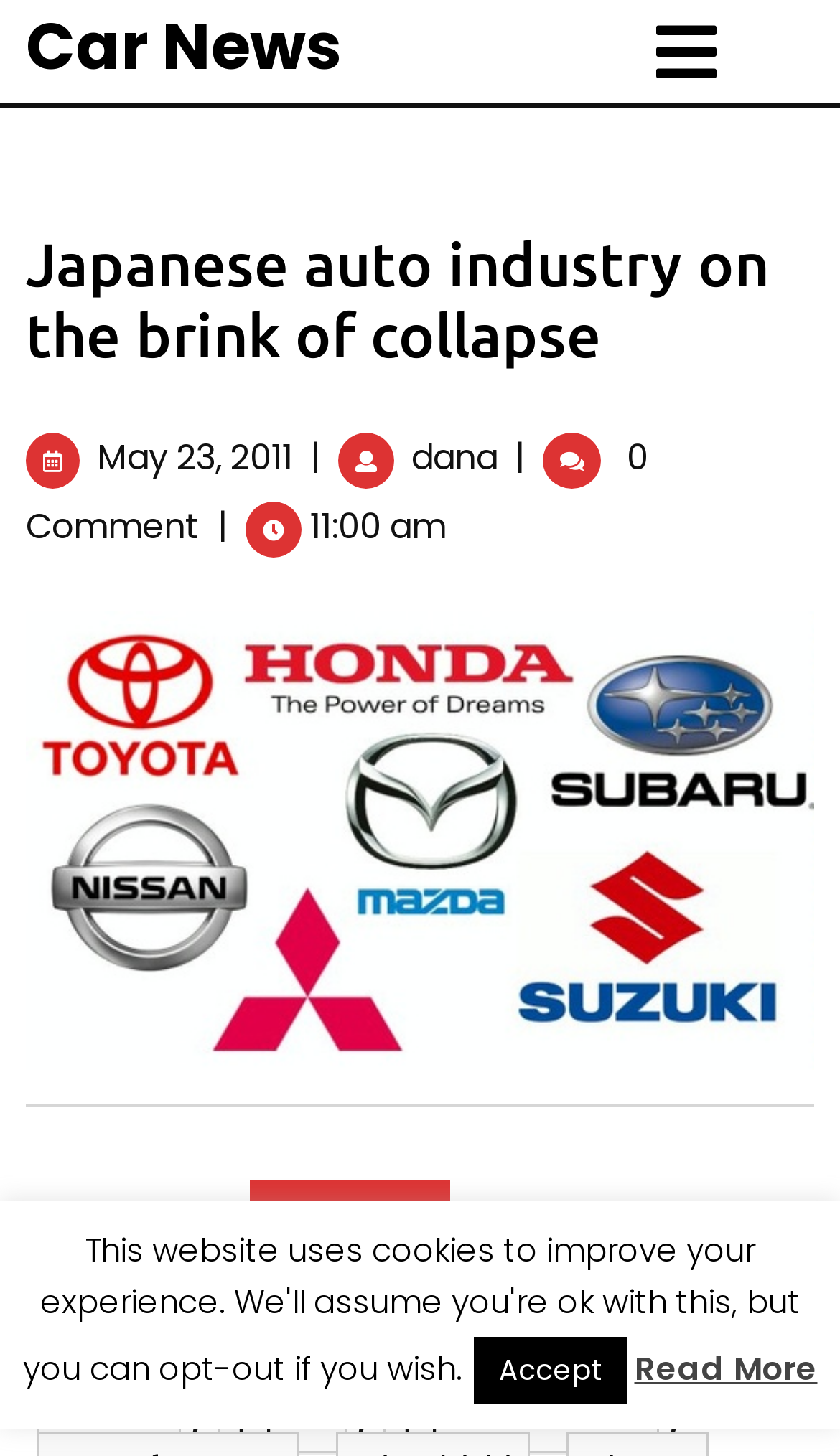How many tags are associated with the article?
Please use the visual content to give a single word or phrase answer.

7